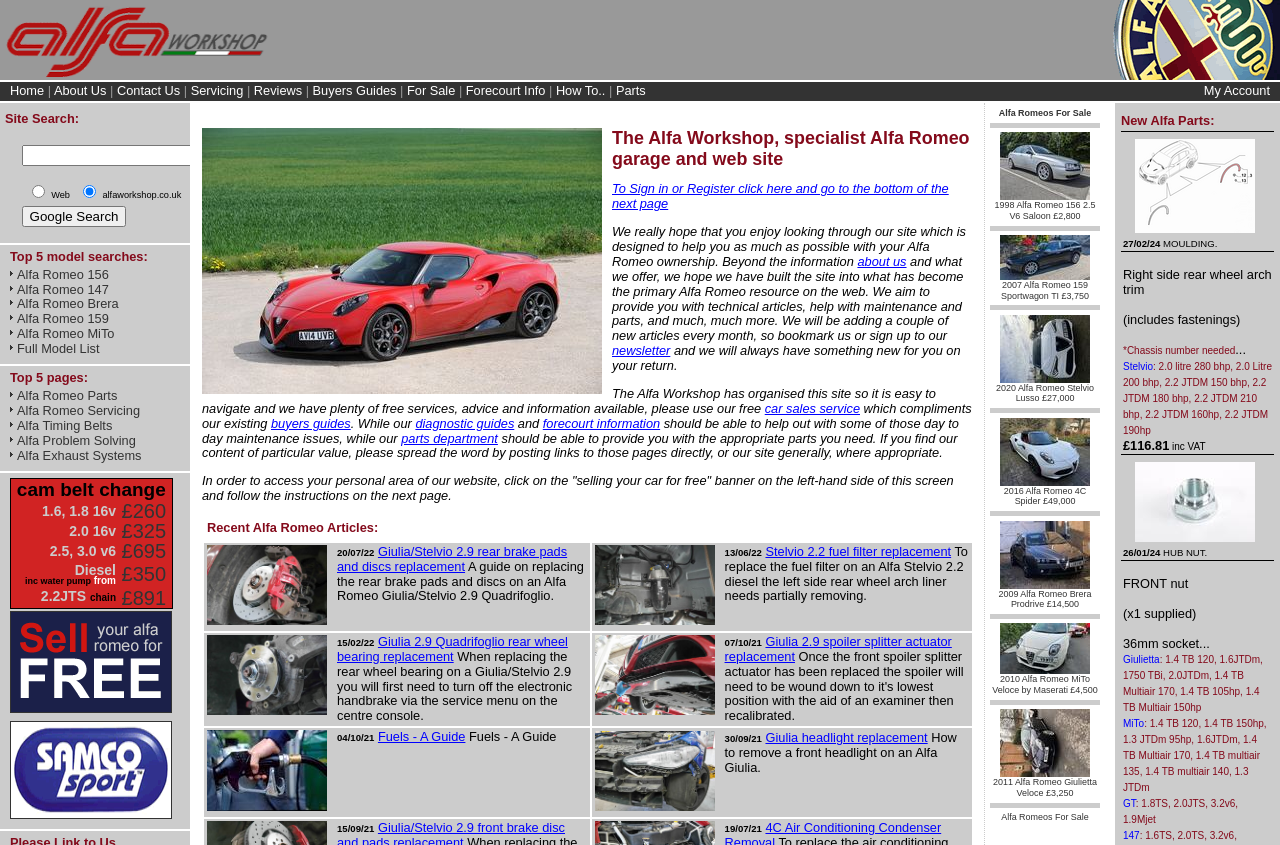Please give the bounding box coordinates of the area that should be clicked to fulfill the following instruction: "View the top 5 model searches". The coordinates should be in the format of four float numbers from 0 to 1, i.e., [left, top, right, bottom].

[0.008, 0.296, 0.146, 0.317]